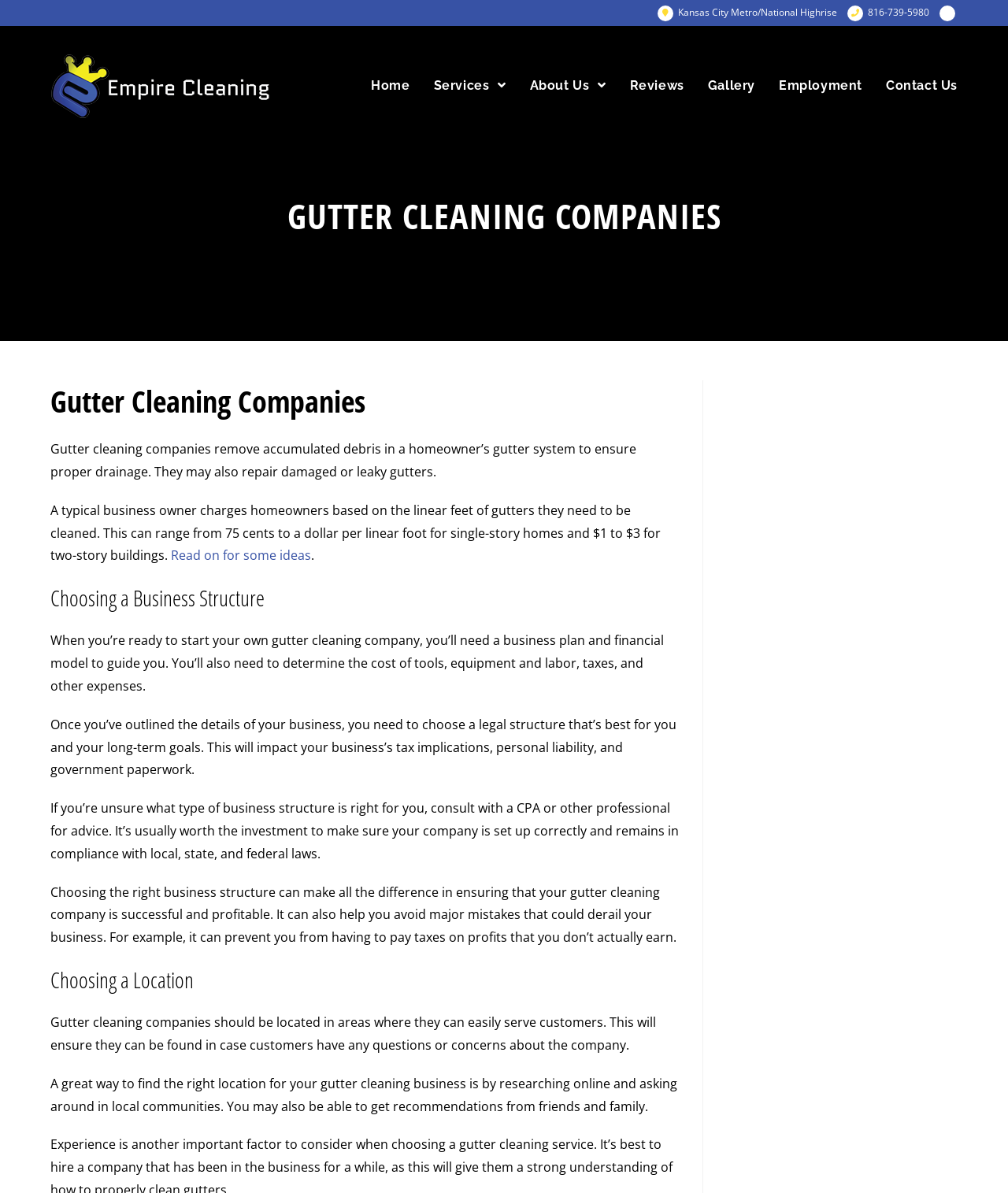How do gutter cleaning companies charge customers?
Examine the screenshot and reply with a single word or phrase.

By linear feet